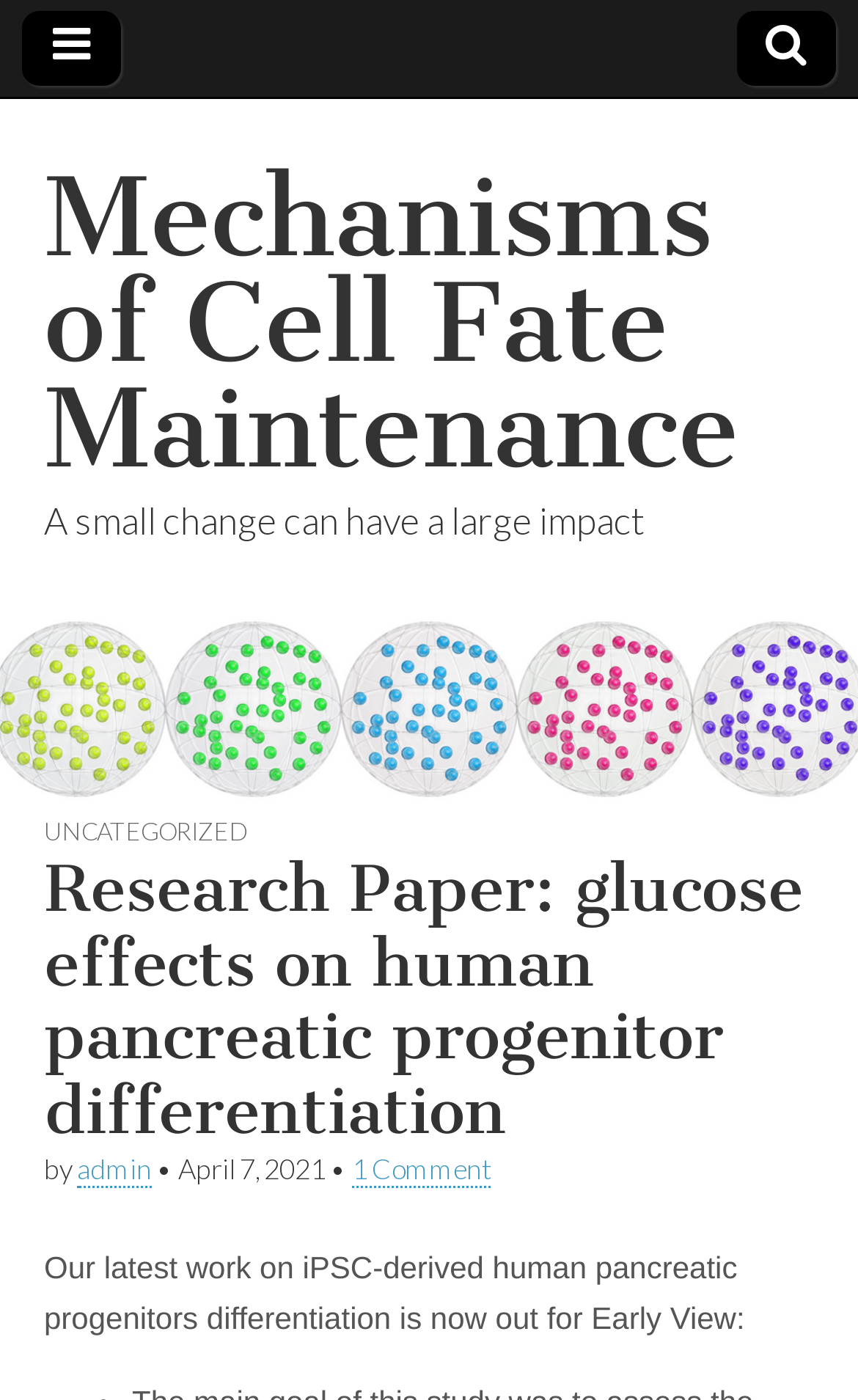Give a short answer using one word or phrase for the question:
When was the research paper published?

April 7, 2021